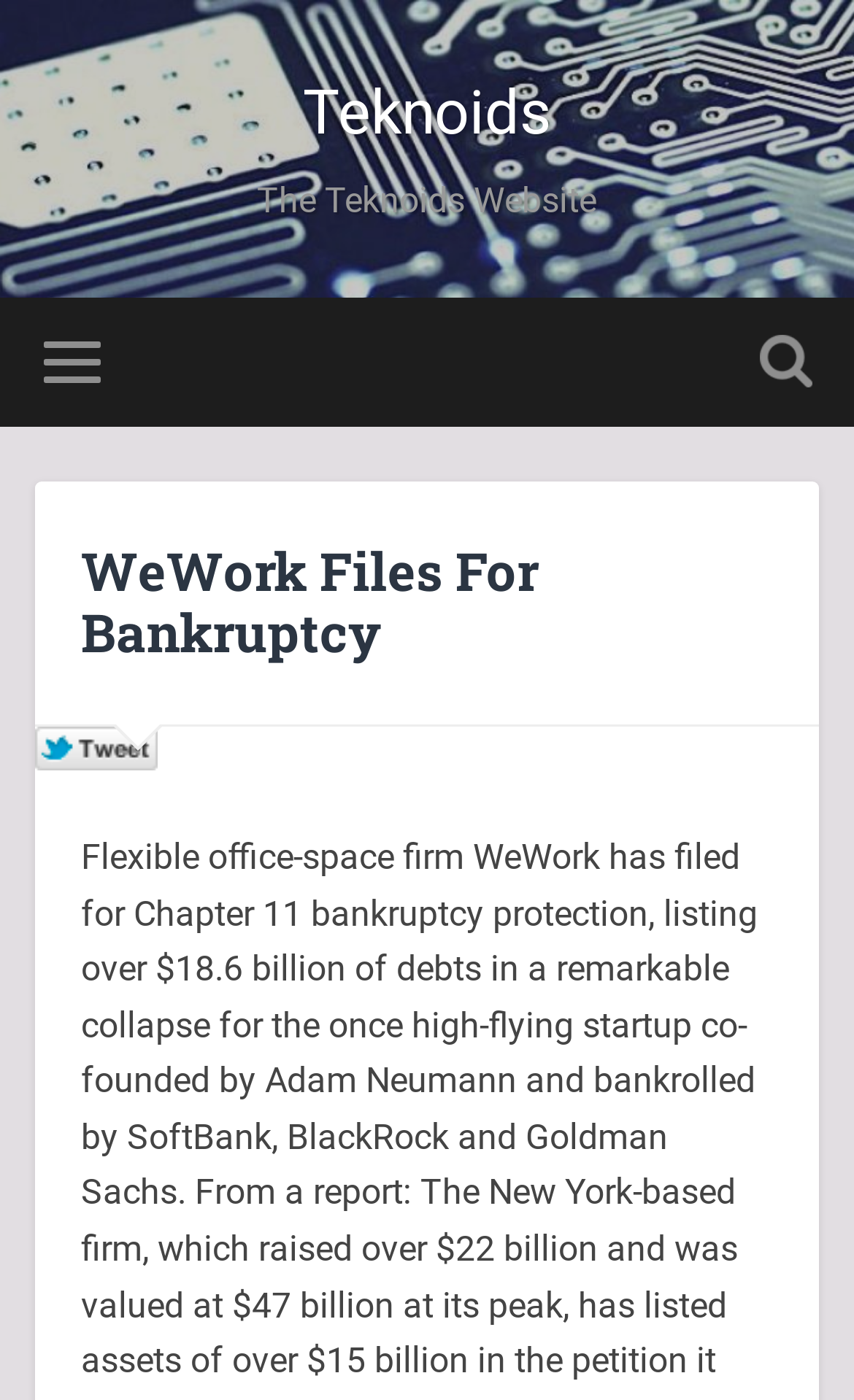Determine the bounding box coordinates for the UI element with the following description: "aria-label="Open menu"". The coordinates should be four float numbers between 0 and 1, represented as [left, top, right, bottom].

None